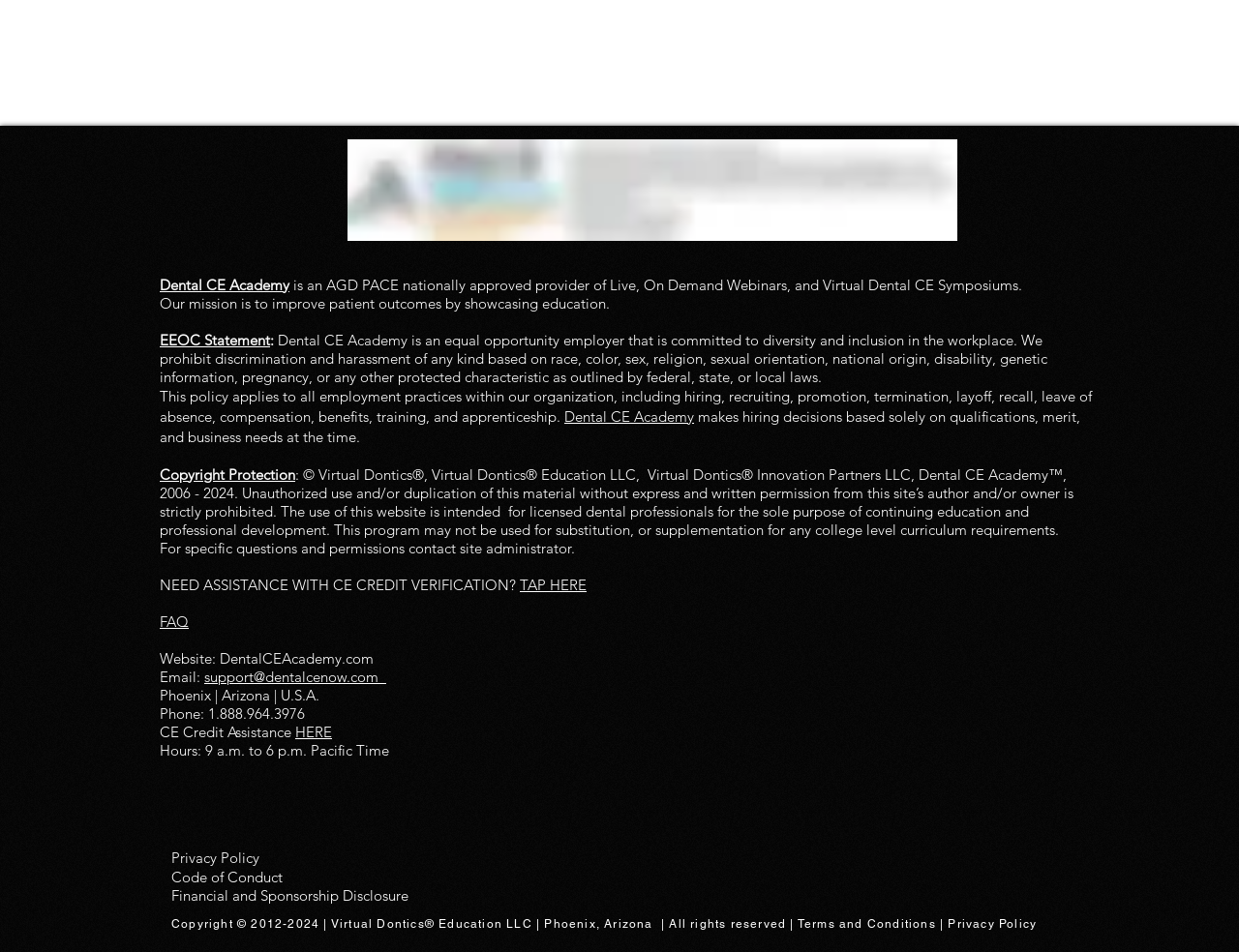Locate the bounding box of the UI element defined by this description: "| Phoenix, Arizona". The coordinates should be given as four float numbers between 0 and 1, formatted as [left, top, right, bottom].

[0.433, 0.963, 0.53, 0.977]